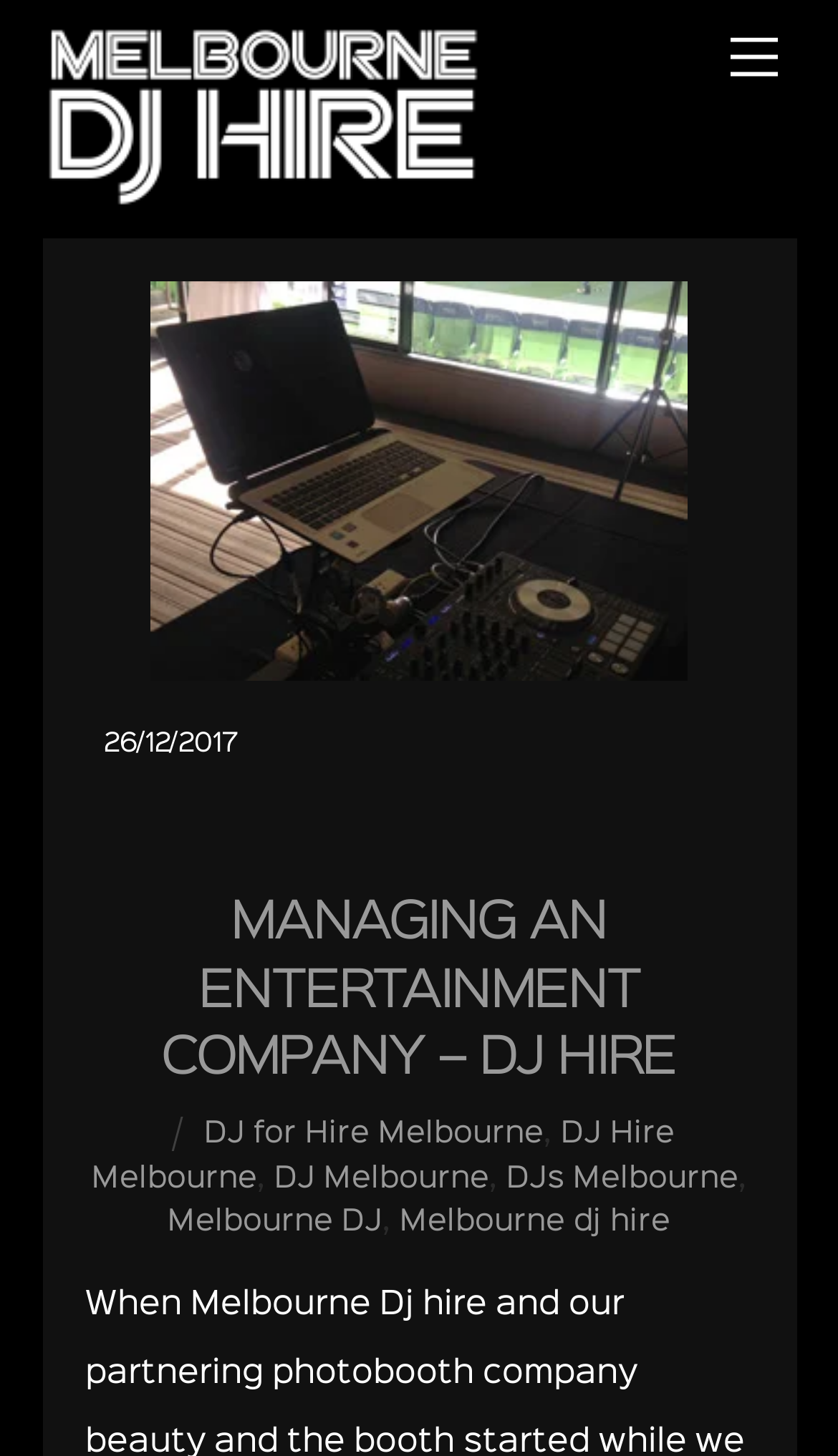Can you show the bounding box coordinates of the region to click on to complete the task described in the instruction: "Learn about DJ hire services"?

[0.477, 0.83, 0.8, 0.848]